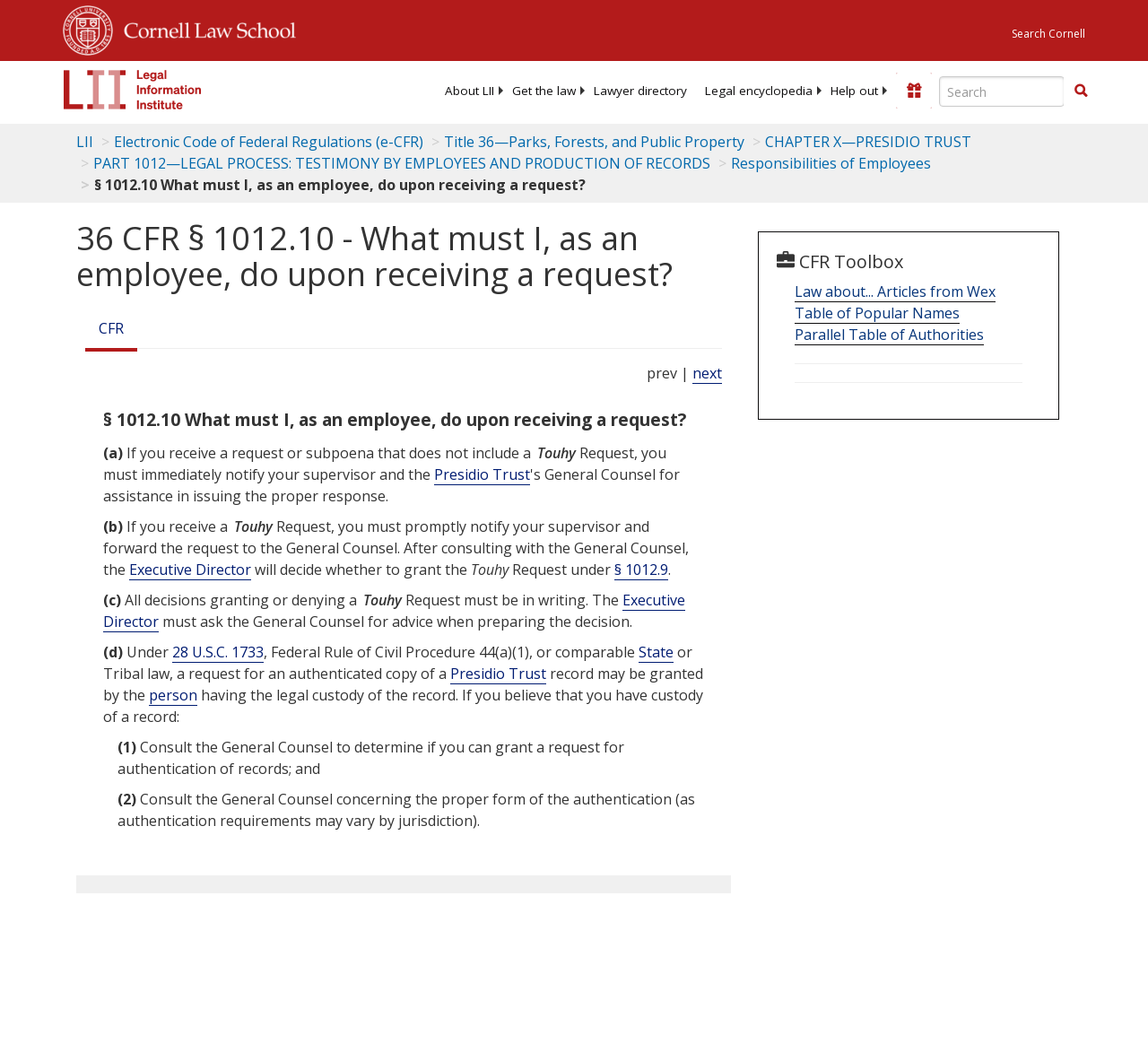Reply to the question with a single word or phrase:
What is the text of the first menu item in the main menu?

About LII